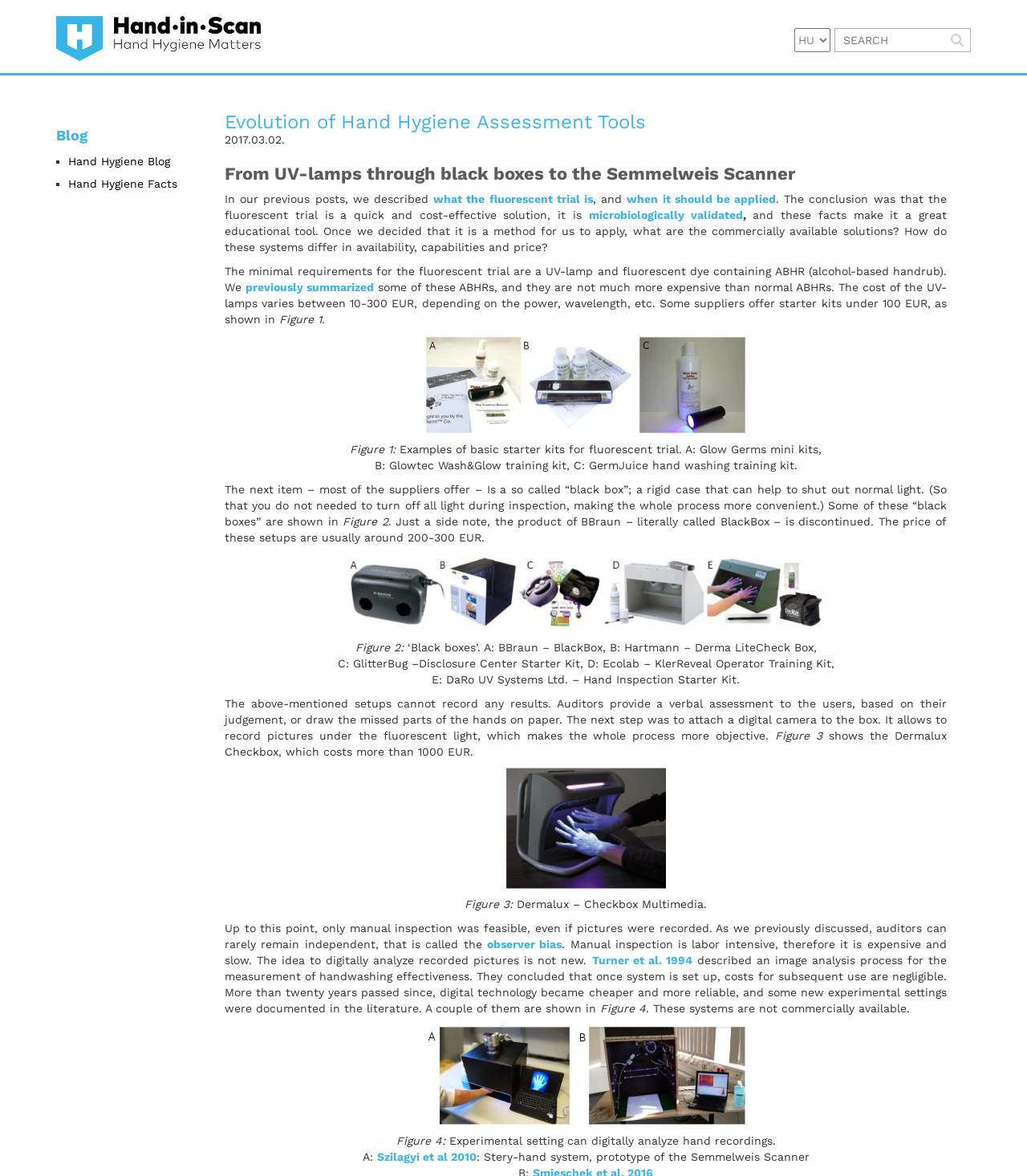Give a one-word or phrase response to the following question: What is the name of the system that can digitally analyze hand recordings?

Semmelweis Scanner